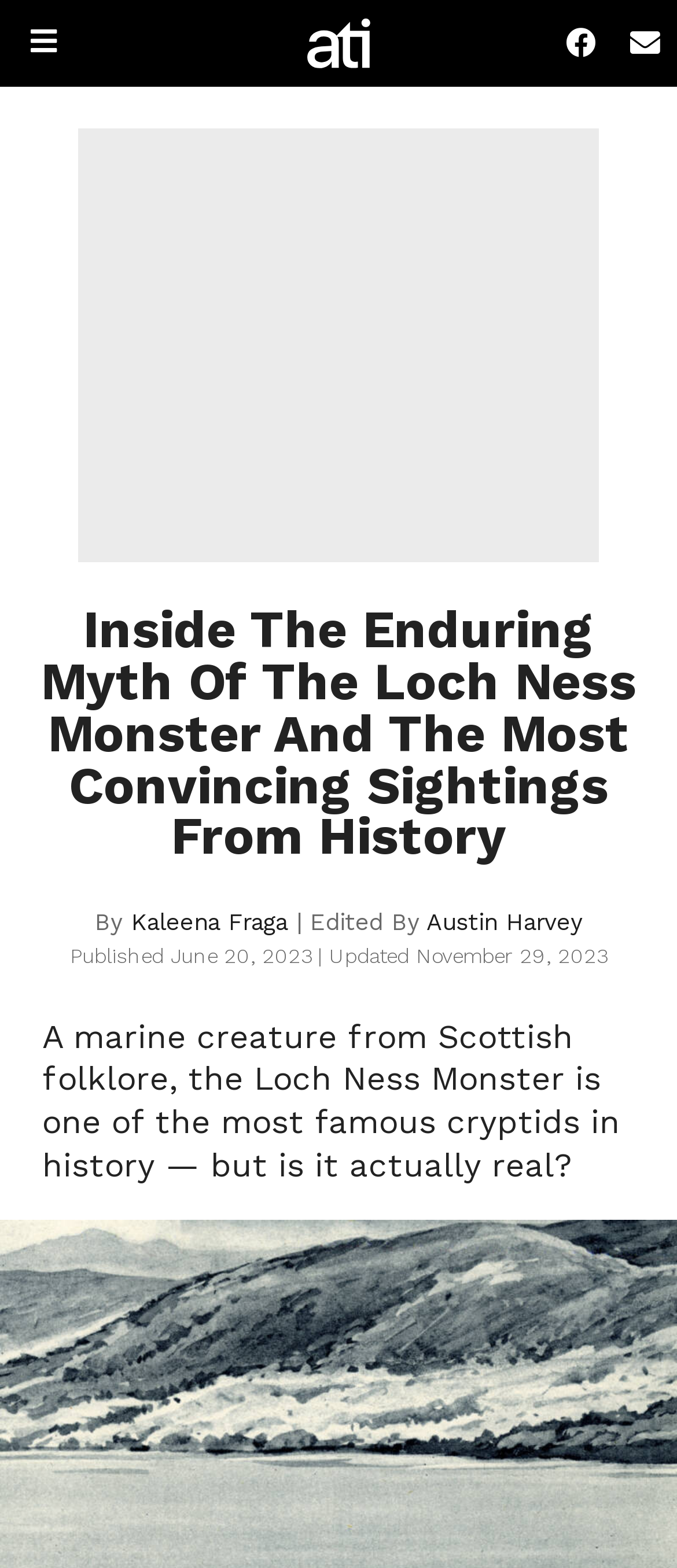What is the main heading displayed on the webpage? Please provide the text.

Inside The Enduring Myth Of The Loch Ness Monster And The Most Convincing Sightings From History